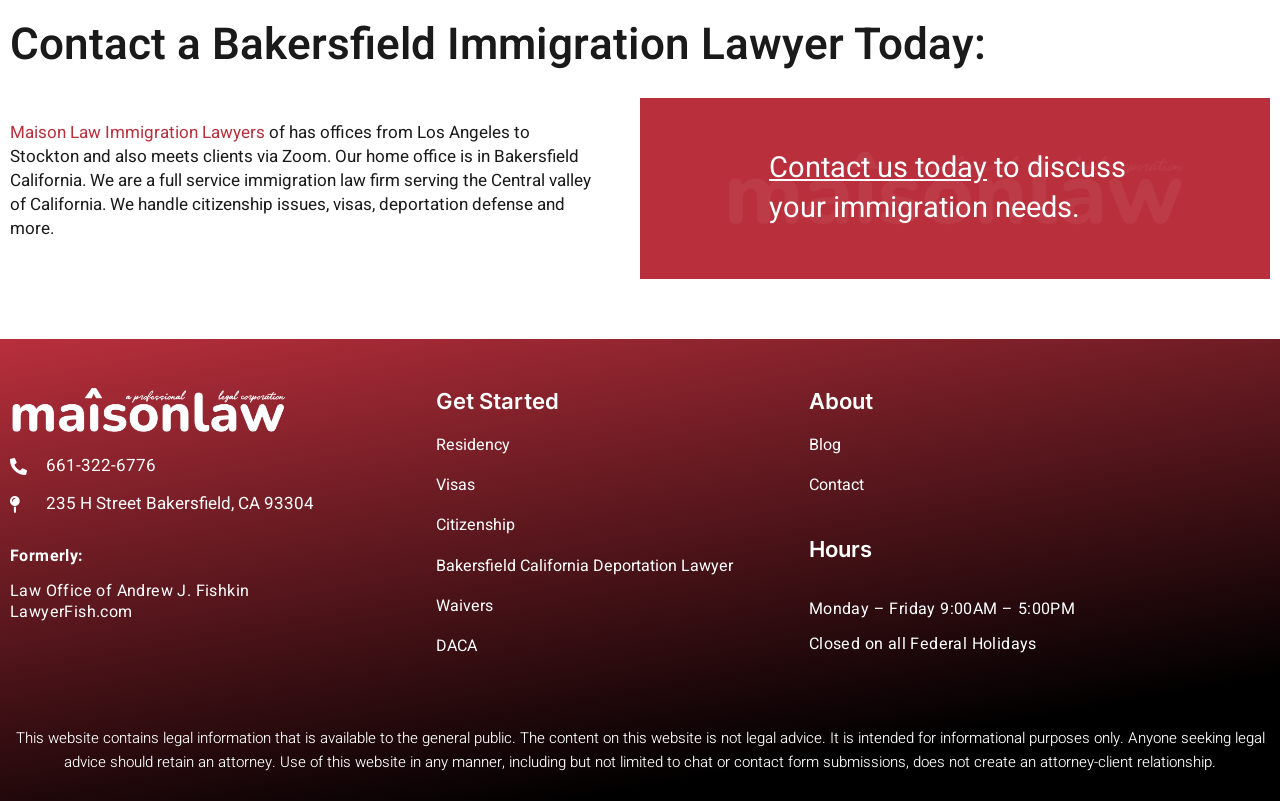Given the element description "Maison Law Immigration Lawyers", identify the bounding box of the corresponding UI element.

[0.008, 0.15, 0.207, 0.181]